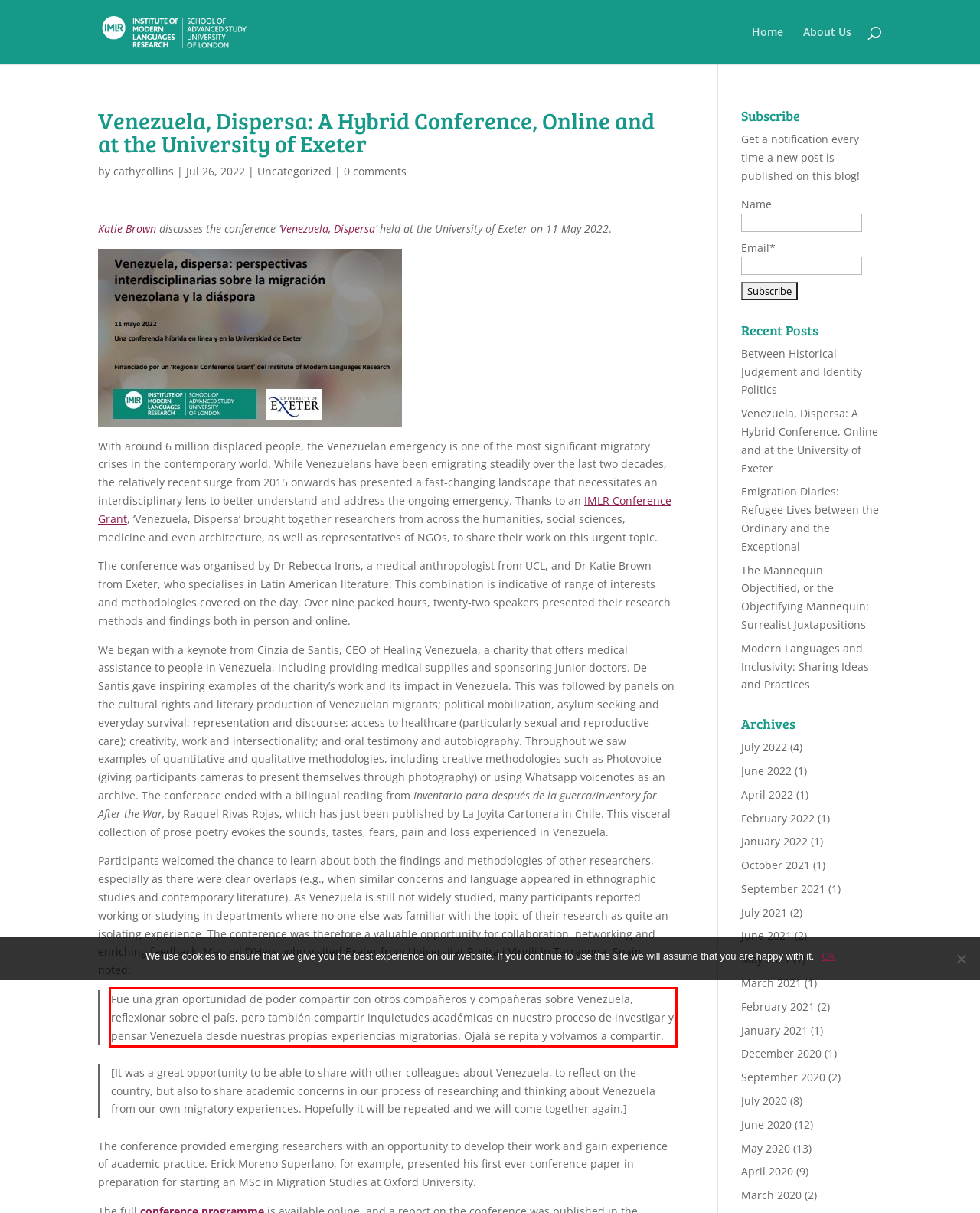Analyze the screenshot of the webpage that features a red bounding box and recognize the text content enclosed within this red bounding box.

Fue una gran oportunidad de poder compartir con otros compañeros y compañeras sobre Venezuela, reflexionar sobre el país, pero también compartir inquietudes académicas en nuestro proceso de investigar y pensar Venezuela desde nuestras propias experiencias migratorias. Ojalá se repita y volvamos a compartir.